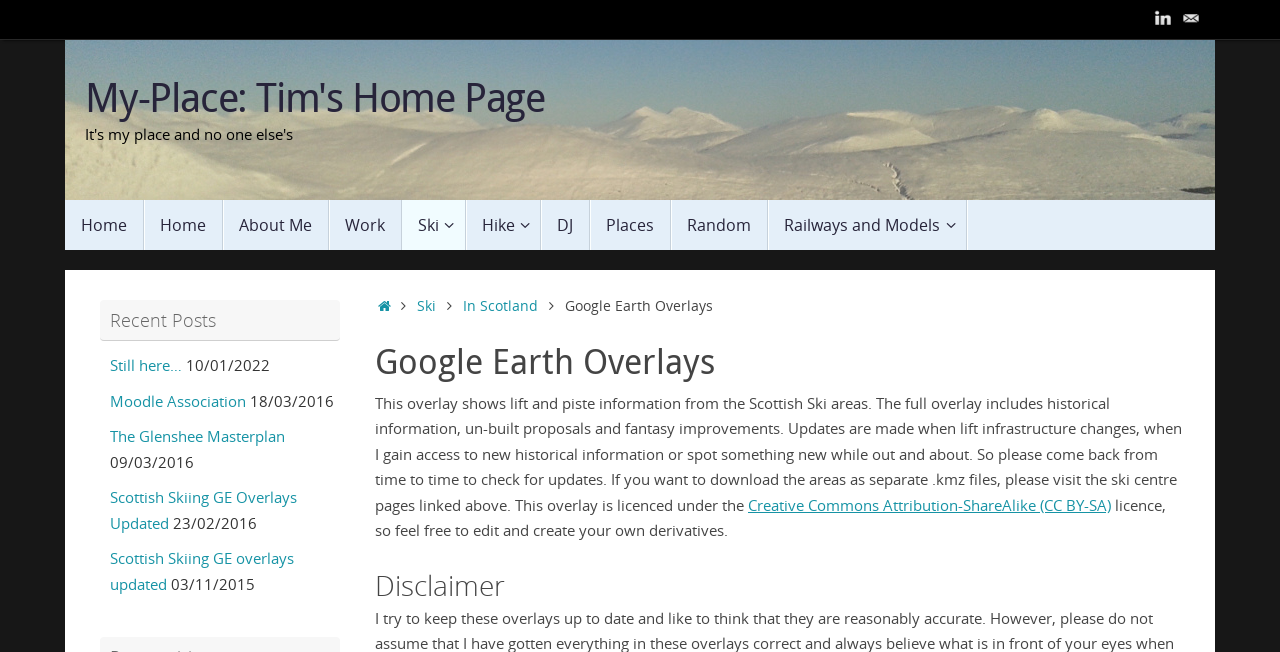Show the bounding box coordinates of the region that should be clicked to follow the instruction: "Visit LinkedIn profile."

[0.898, 0.008, 0.92, 0.051]